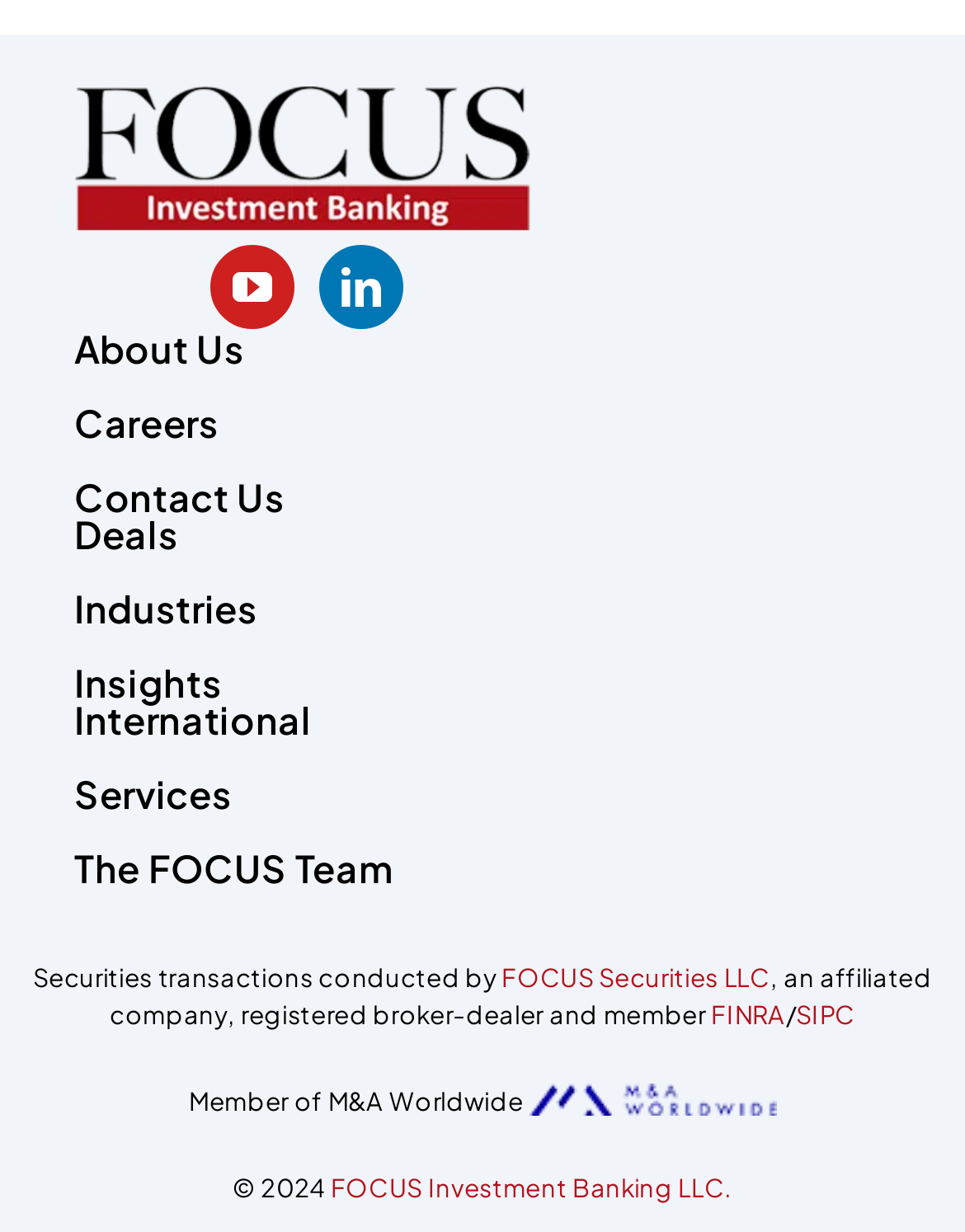Locate the bounding box coordinates of the area where you should click to accomplish the instruction: "contact the team".

[0.077, 0.383, 0.296, 0.421]